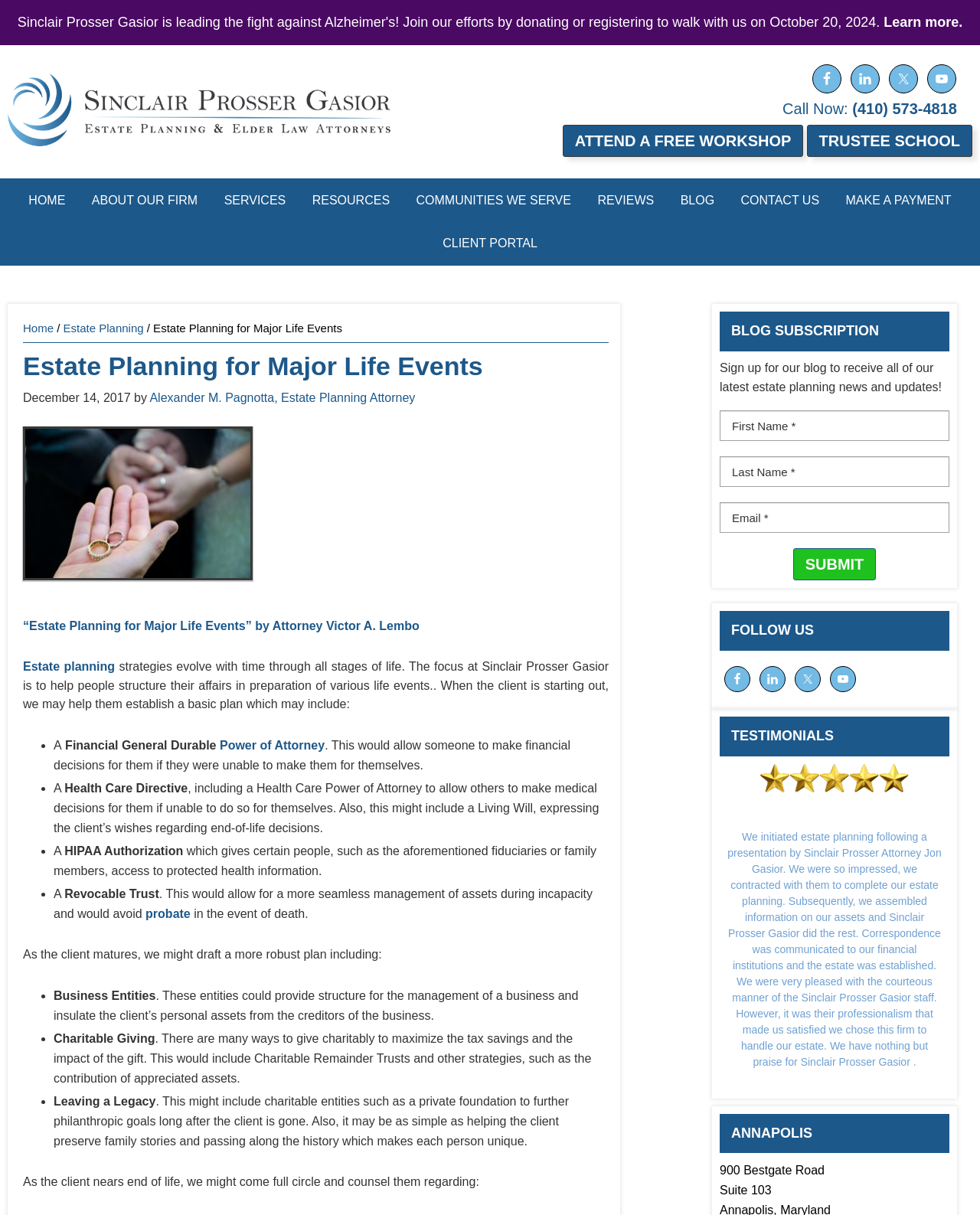What is the purpose of a Health Care Directive in estate planning?
Refer to the image and give a detailed response to the question.

According to the webpage, a Health Care Directive, including a Health Care Power of Attorney, is used to allow others to make medical decisions for the client if they are unable to do so for themselves.